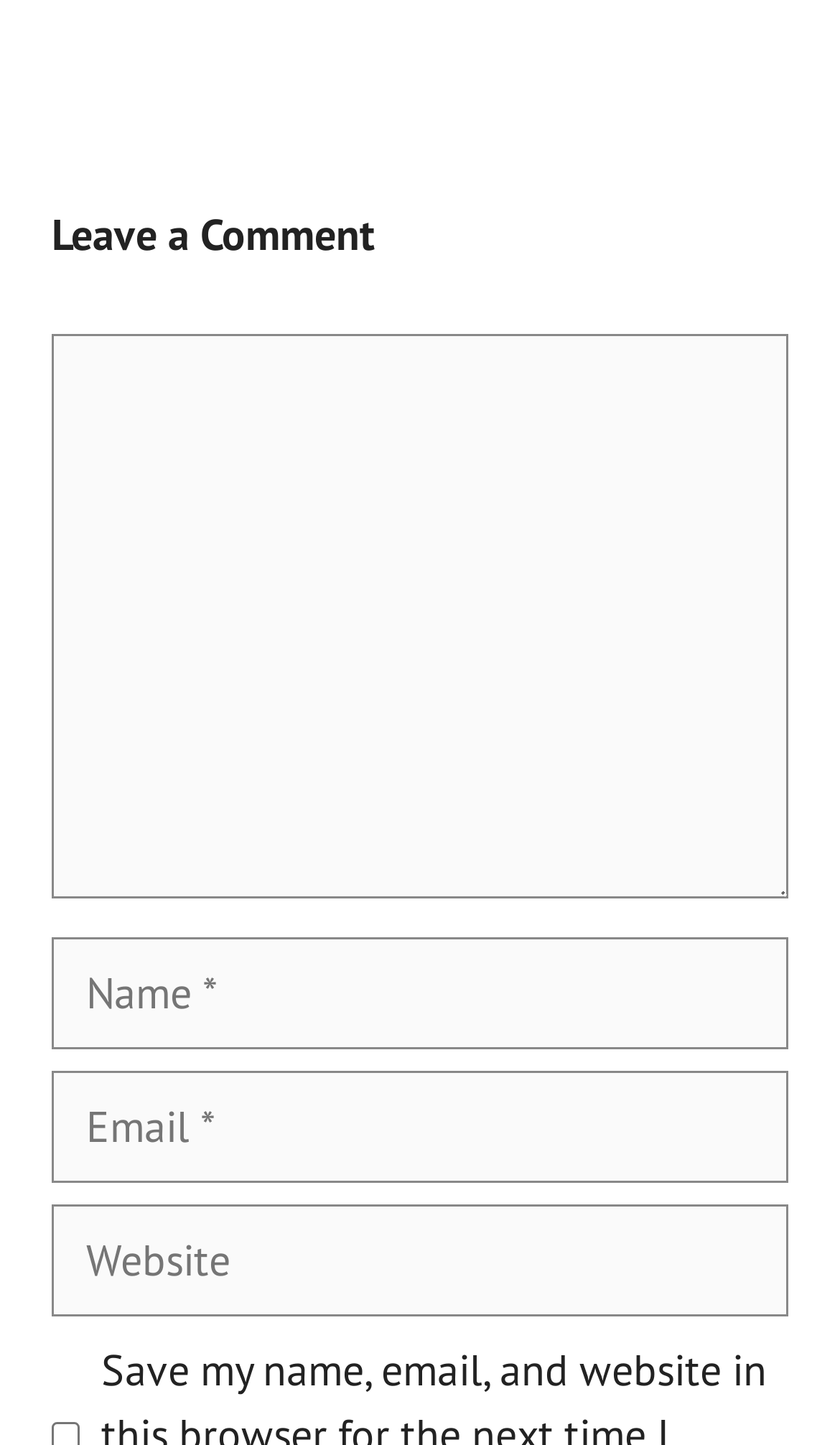Please examine the image and answer the question with a detailed explanation:
What is the position of the 'Email' text box relative to the 'Name' text box?

By comparing the y1 and y2 coordinates of the 'Name' and 'Email' text boxes, we can determine that the 'Email' text box is located below the 'Name' text box. Specifically, the y1 coordinate of the 'Email' text box (0.742) is greater than the y2 coordinate of the 'Name' text box (0.727).